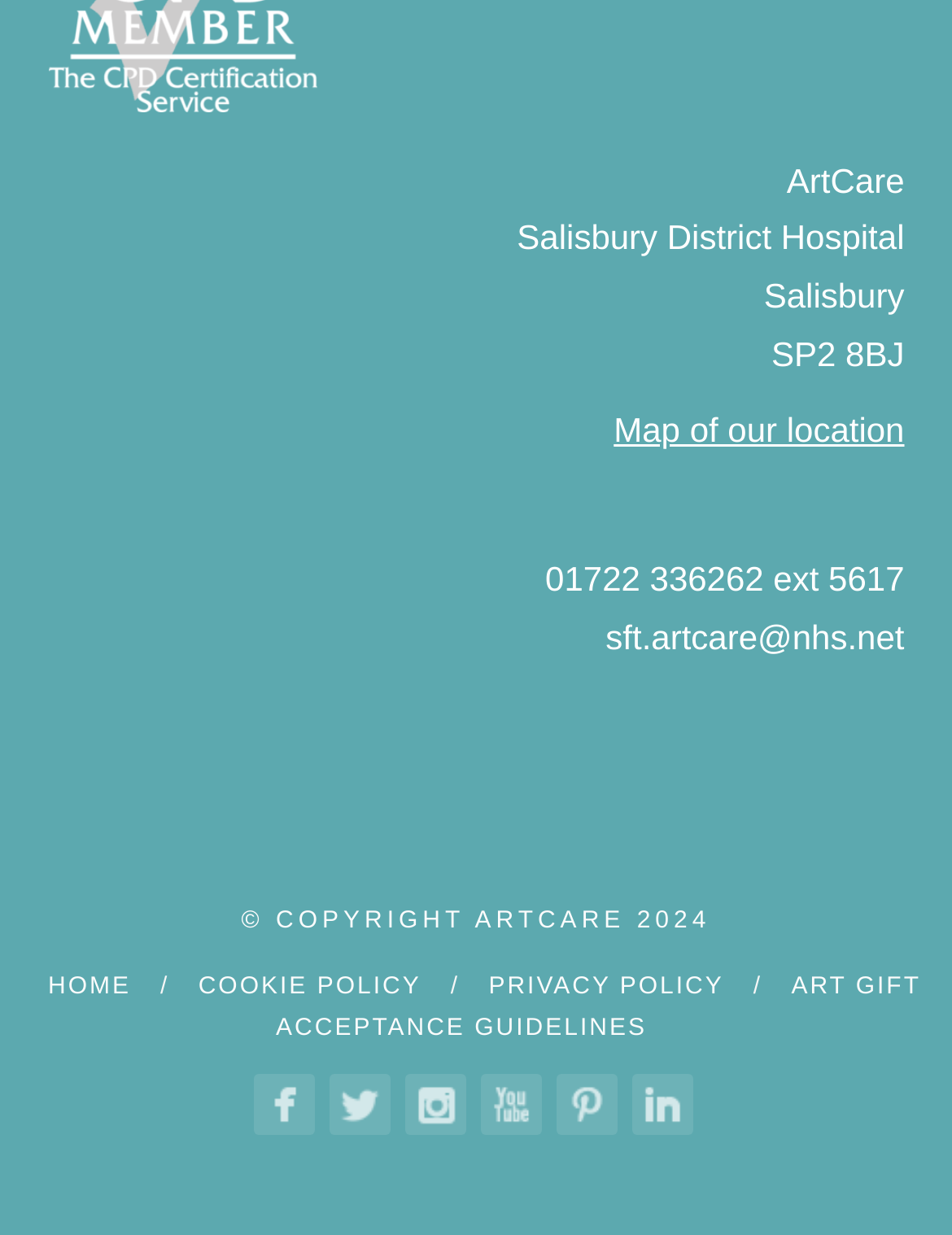Determine the bounding box coordinates of the clickable region to carry out the instruction: "View the map of our location".

[0.645, 0.332, 0.95, 0.363]